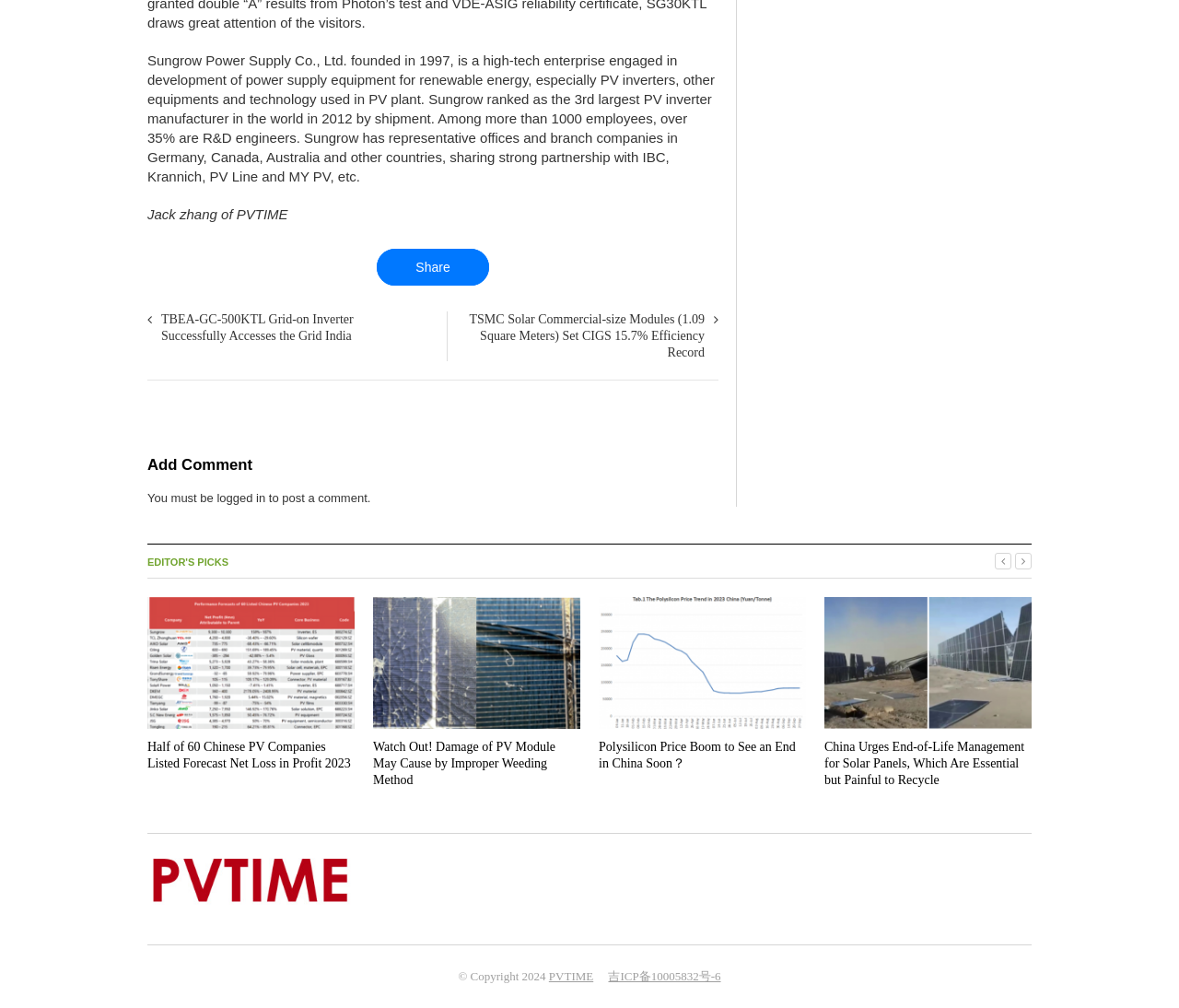Answer the following query concisely with a single word or phrase:
What is the topic of the first article under 'EDITOR'S PICKS'?

Half of 60 Chinese PV Companies Listed Forecast Net Loss in Profit 2023